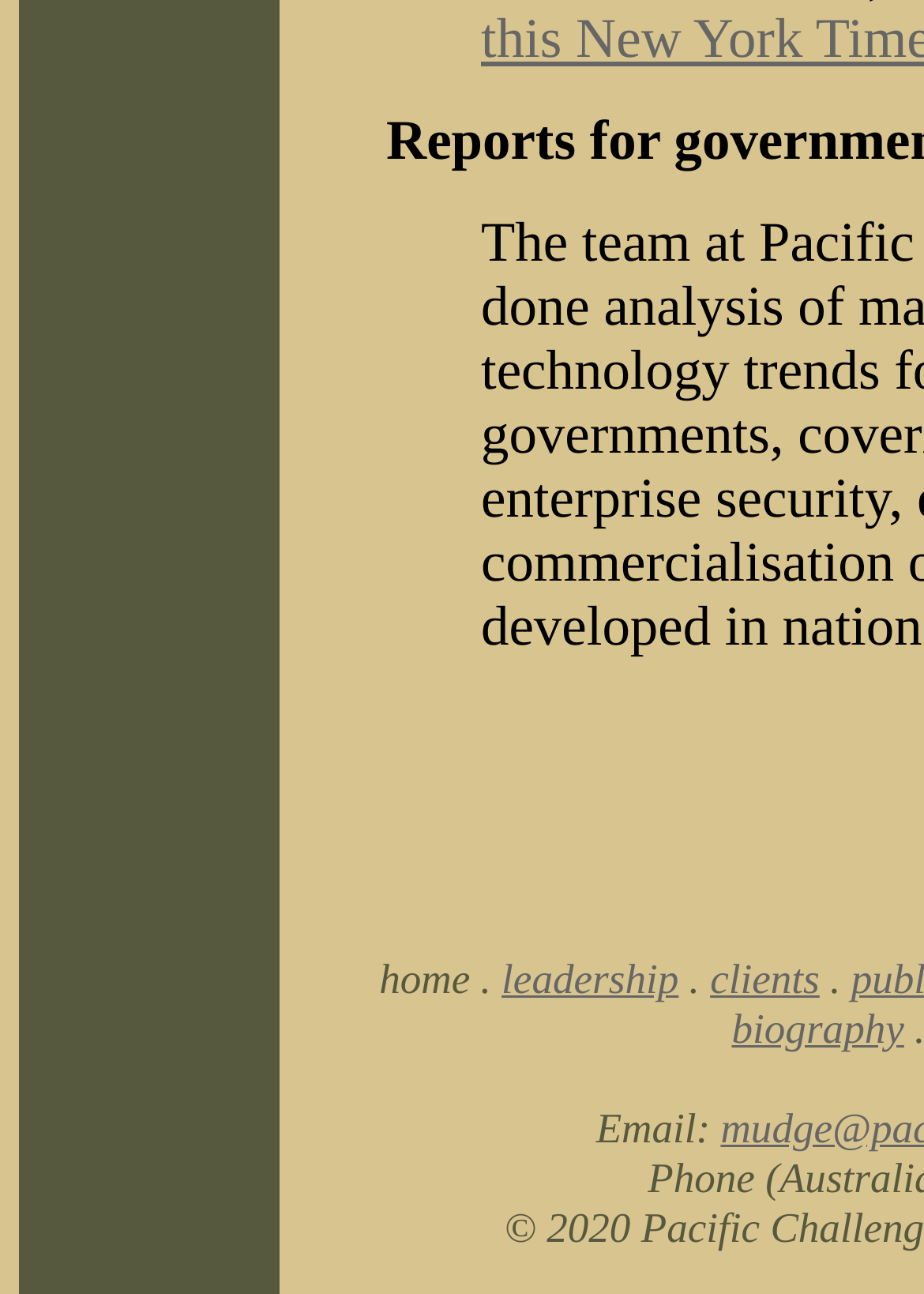Determine the bounding box coordinates of the UI element described by: "biography".

[0.792, 0.777, 0.978, 0.813]